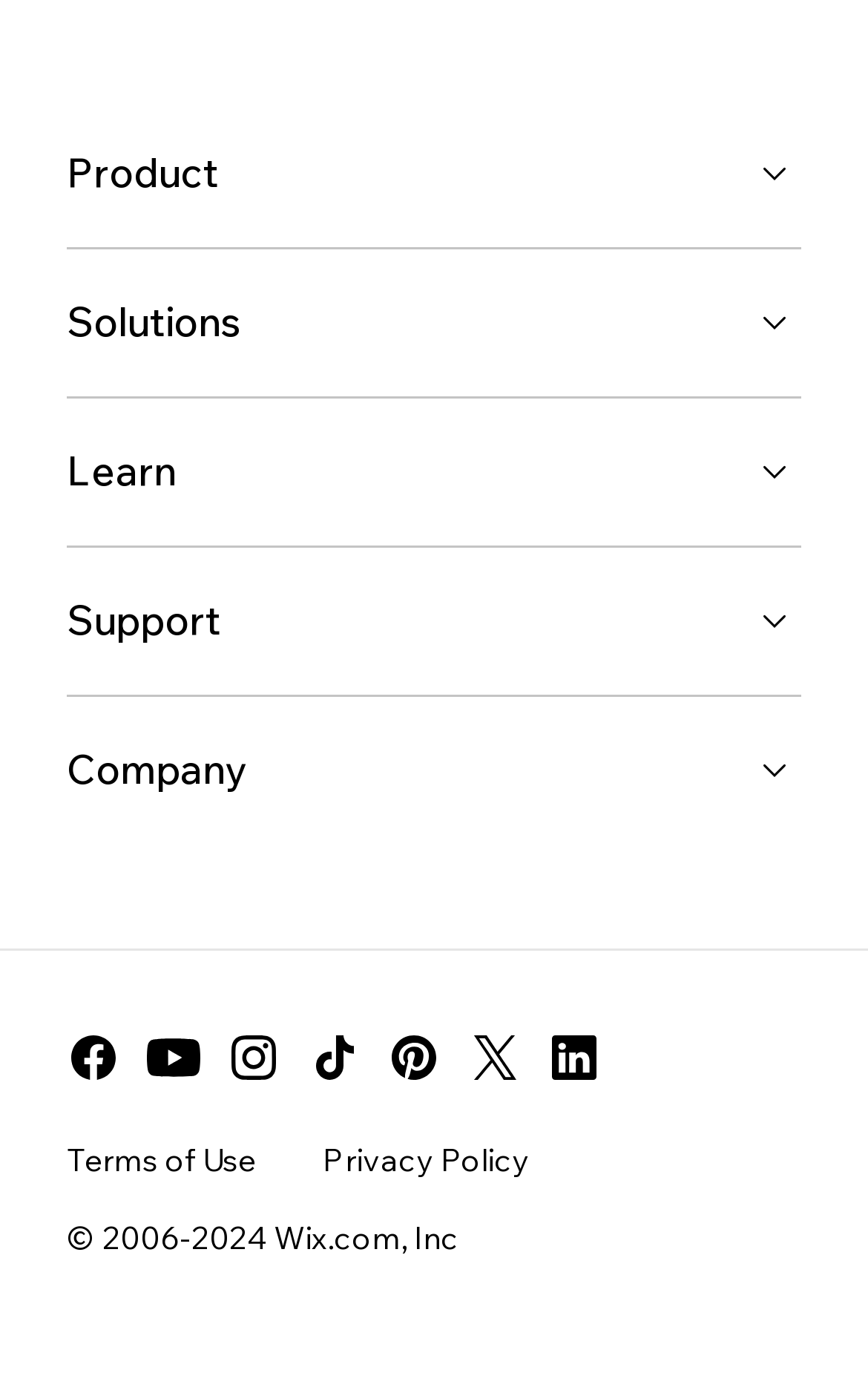Respond to the question below with a single word or phrase:
What are the social media platforms listed?

Facebook, YouTube, Instagram, TikTok, Pinterest, Twitter, LinkedIn